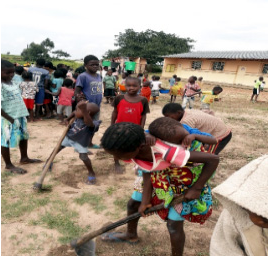Please answer the following query using a single word or phrase: 
What does the school building represent?

Community involvement and pride